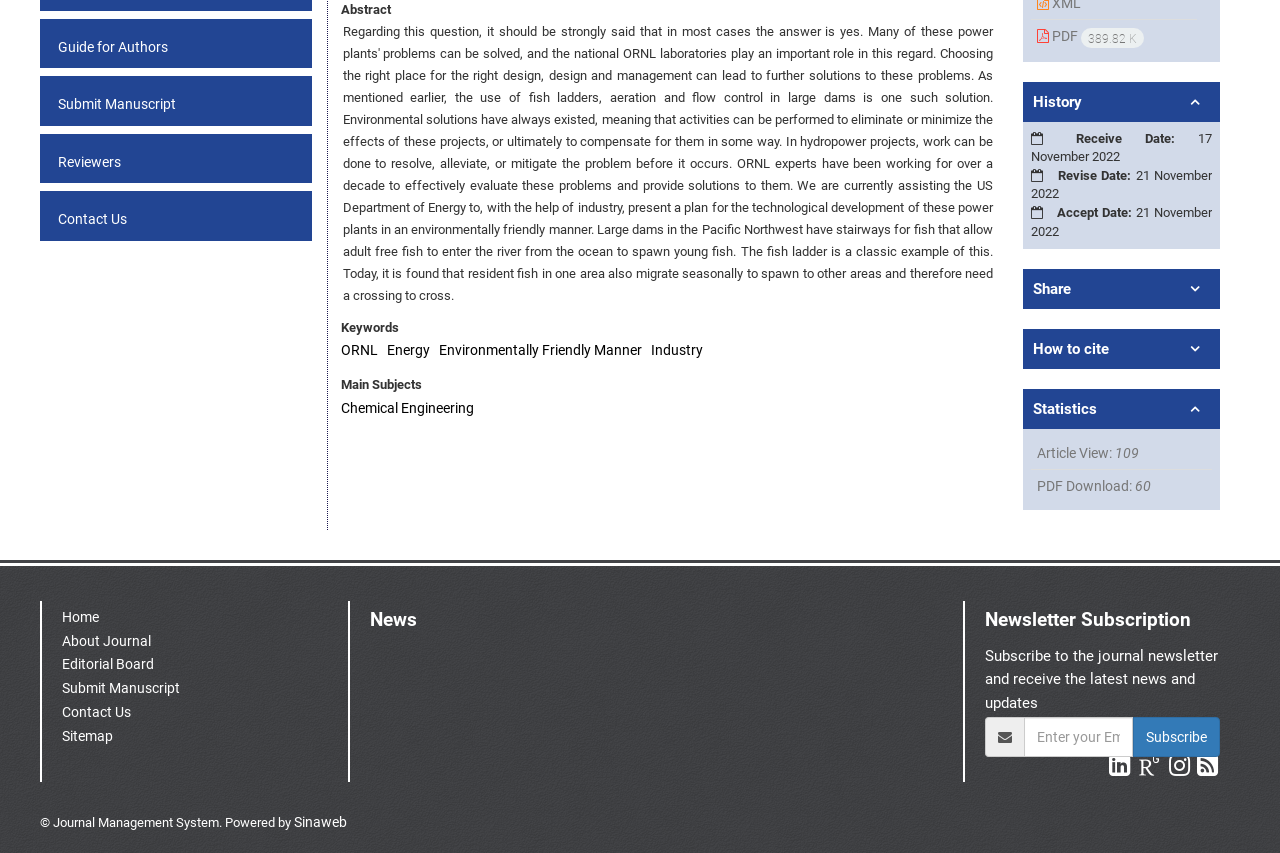Identify and provide the bounding box for the element described by: "title="Instagram"".

[0.912, 0.89, 0.934, 0.914]